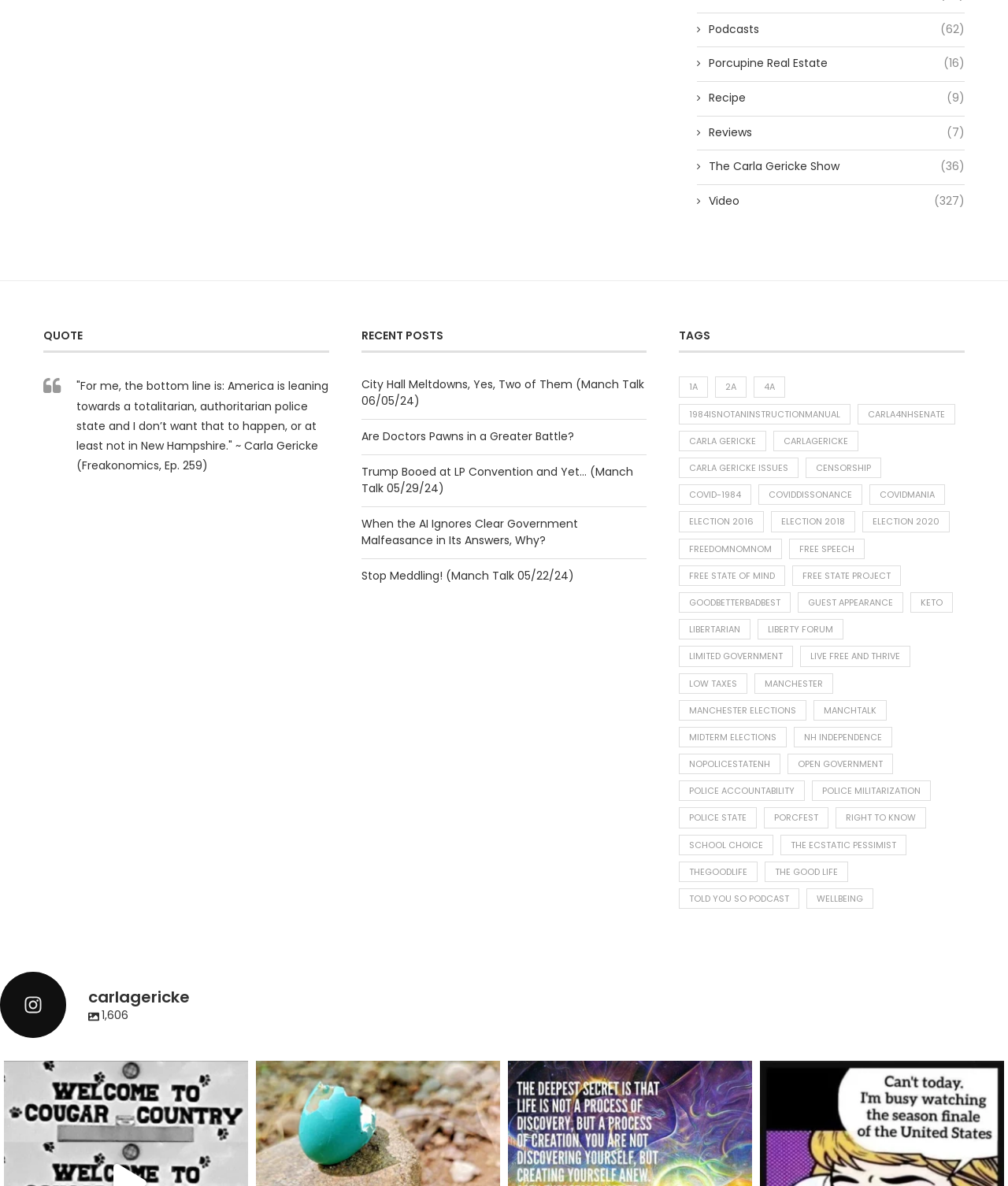Please identify the bounding box coordinates of the area that needs to be clicked to fulfill the following instruction: "View the 'City Hall Meltdowns, Yes, Two of Them' post."

[0.358, 0.318, 0.639, 0.345]